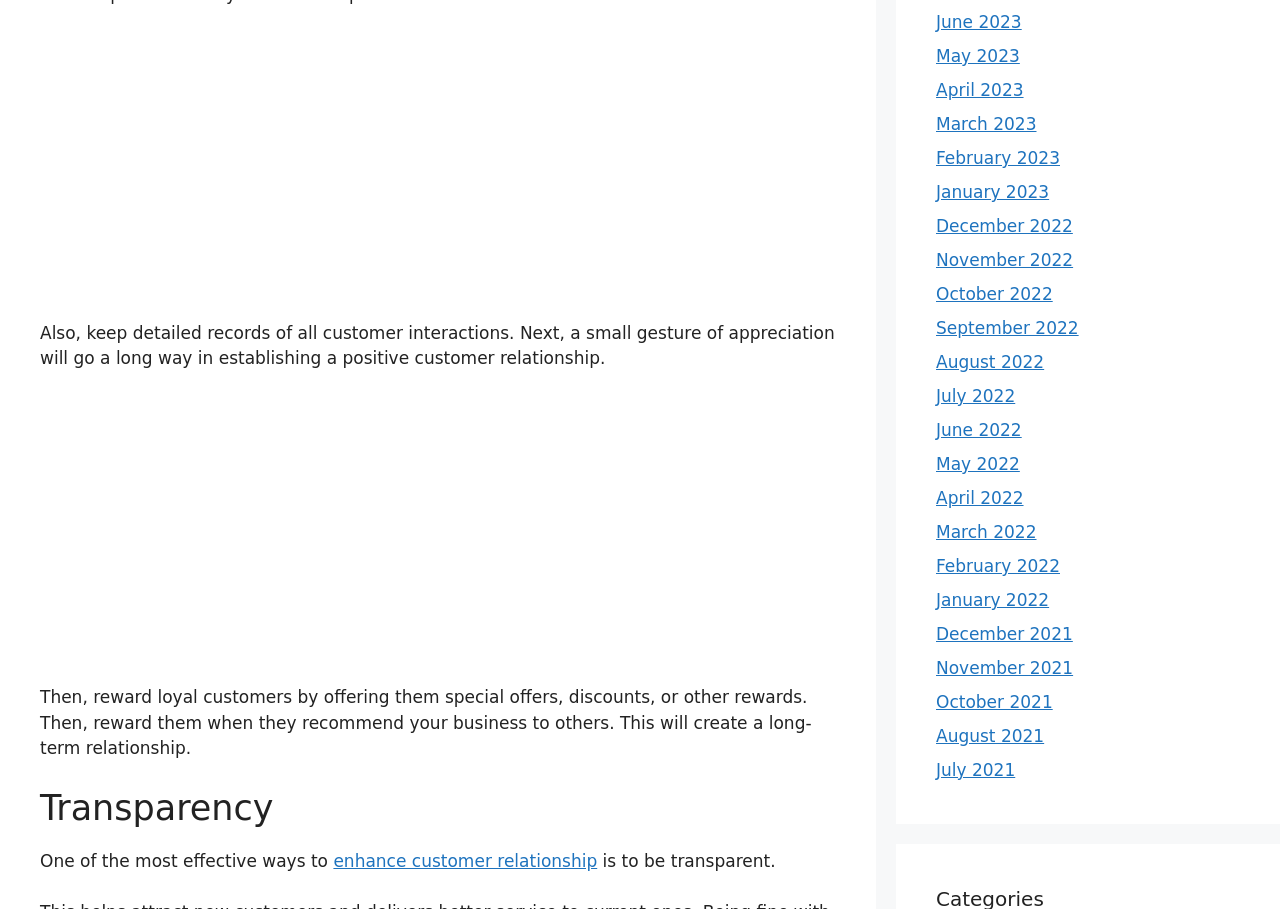Provide the bounding box coordinates of the section that needs to be clicked to accomplish the following instruction: "read 'Transparency'."

[0.031, 0.866, 0.653, 0.912]